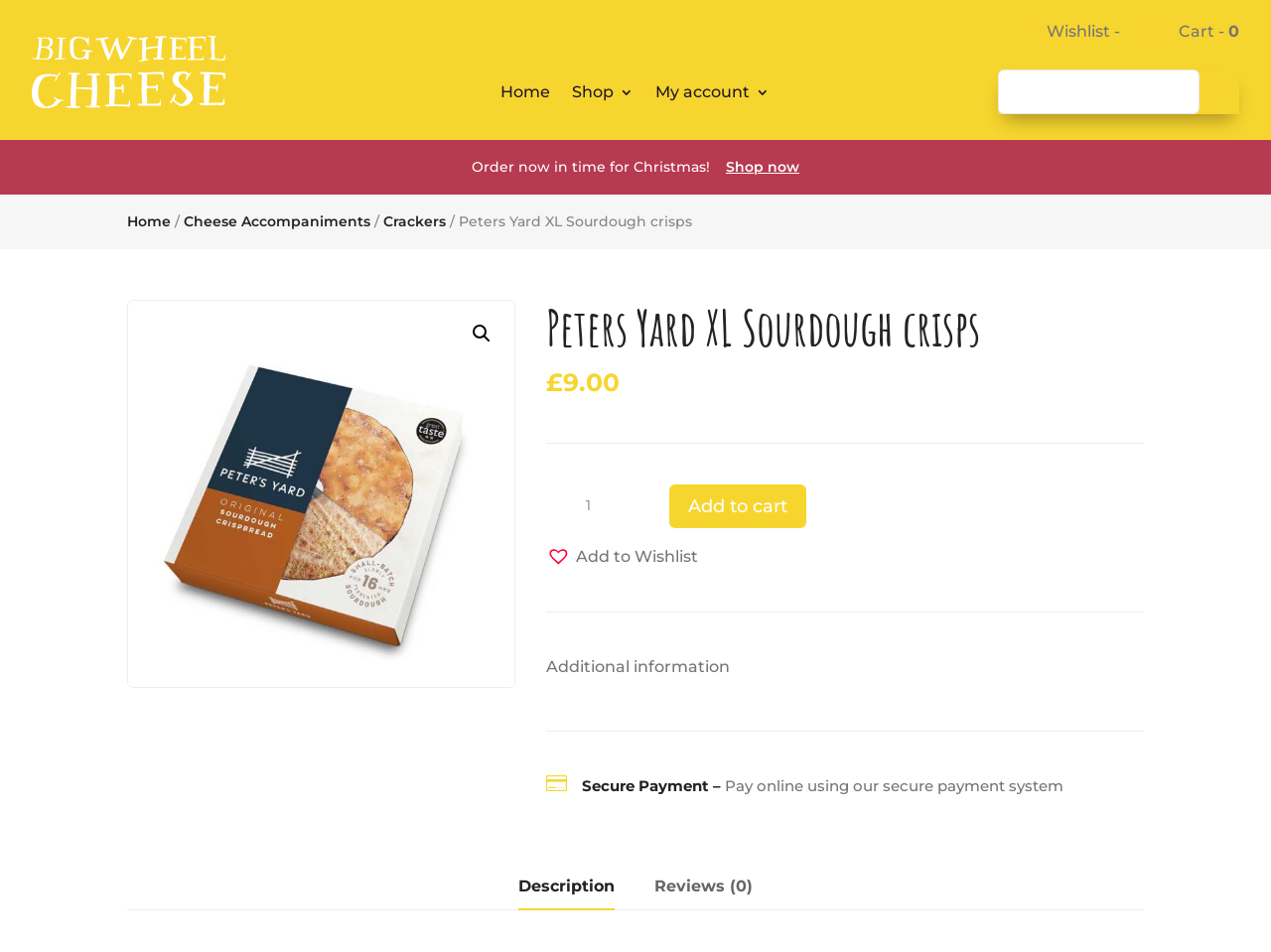What is the minimum quantity of the product that can be ordered?
Please respond to the question with as much detail as possible.

I found the minimum quantity of the product that can be ordered by looking at the spinbutton element that says 'Product quantity' and has a valuemin of 1, which means the minimum quantity that can be ordered is 1.